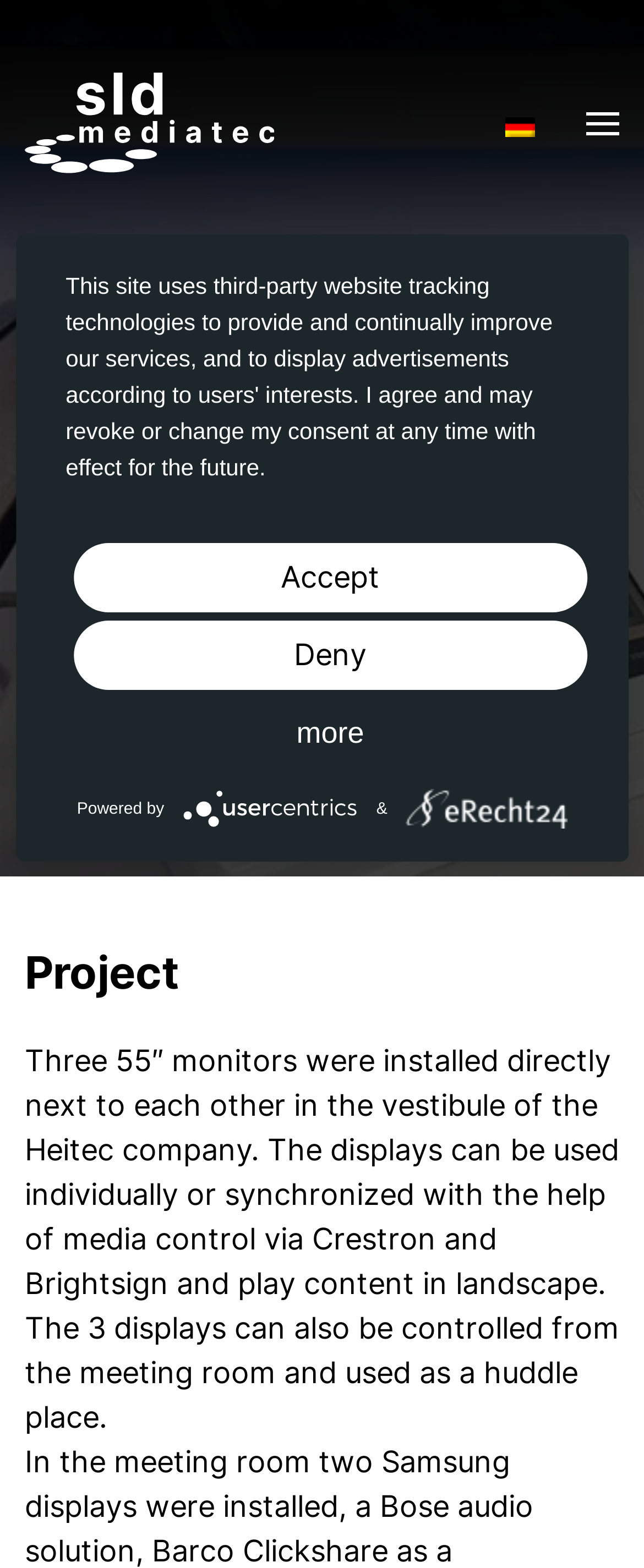Locate the coordinates of the bounding box for the clickable region that fulfills this instruction: "Select German language".

[0.759, 0.063, 0.856, 0.096]